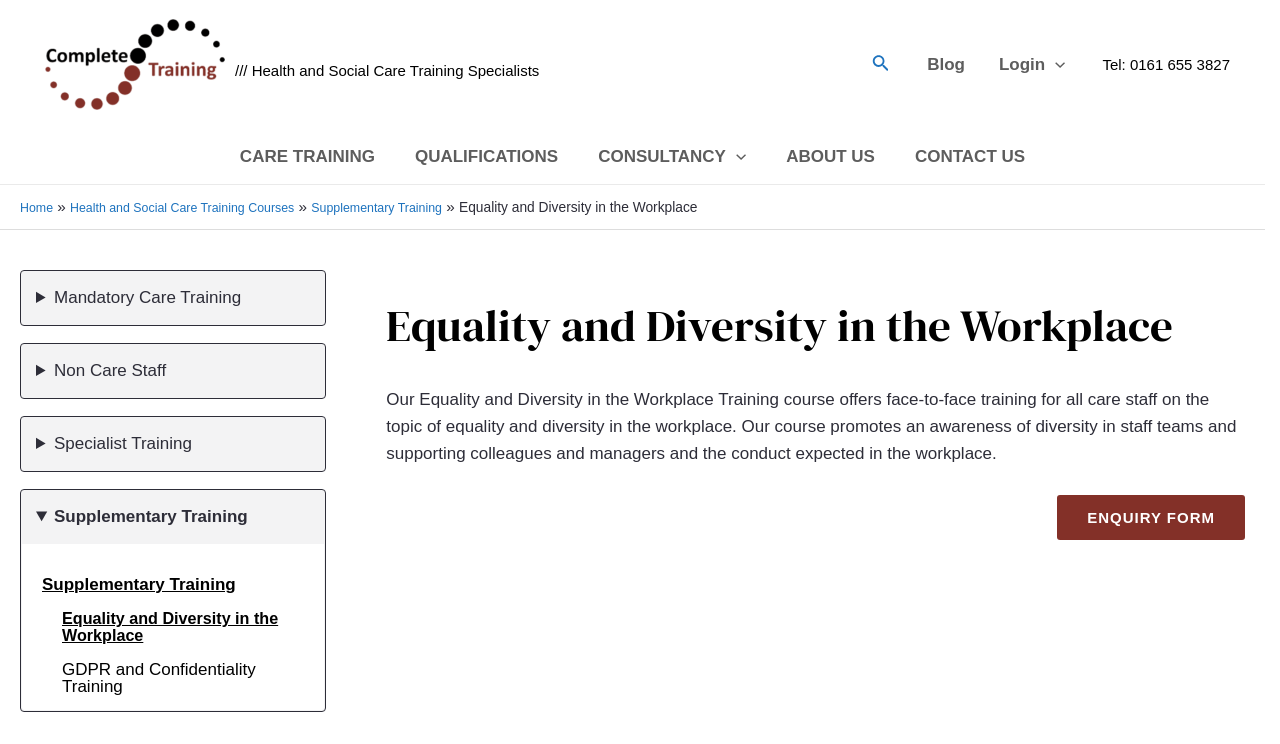Show the bounding box coordinates of the region that should be clicked to follow the instruction: "Click the Complete Logo link."

[0.027, 0.073, 0.184, 0.098]